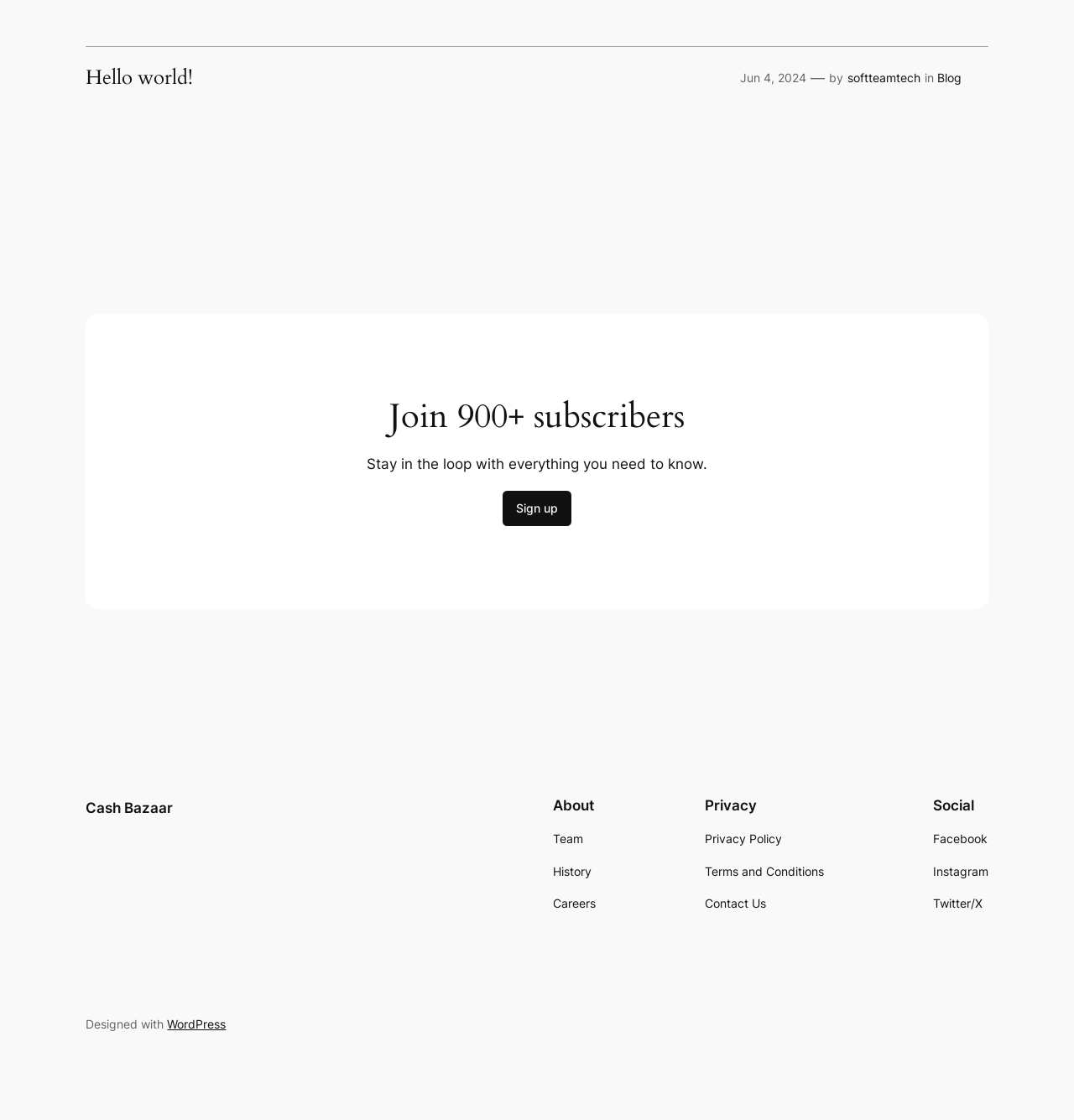Locate the bounding box coordinates of the area that needs to be clicked to fulfill the following instruction: "Read the blog post from 'Jun 4, 2024'". The coordinates should be in the format of four float numbers between 0 and 1, namely [left, top, right, bottom].

[0.689, 0.063, 0.751, 0.076]